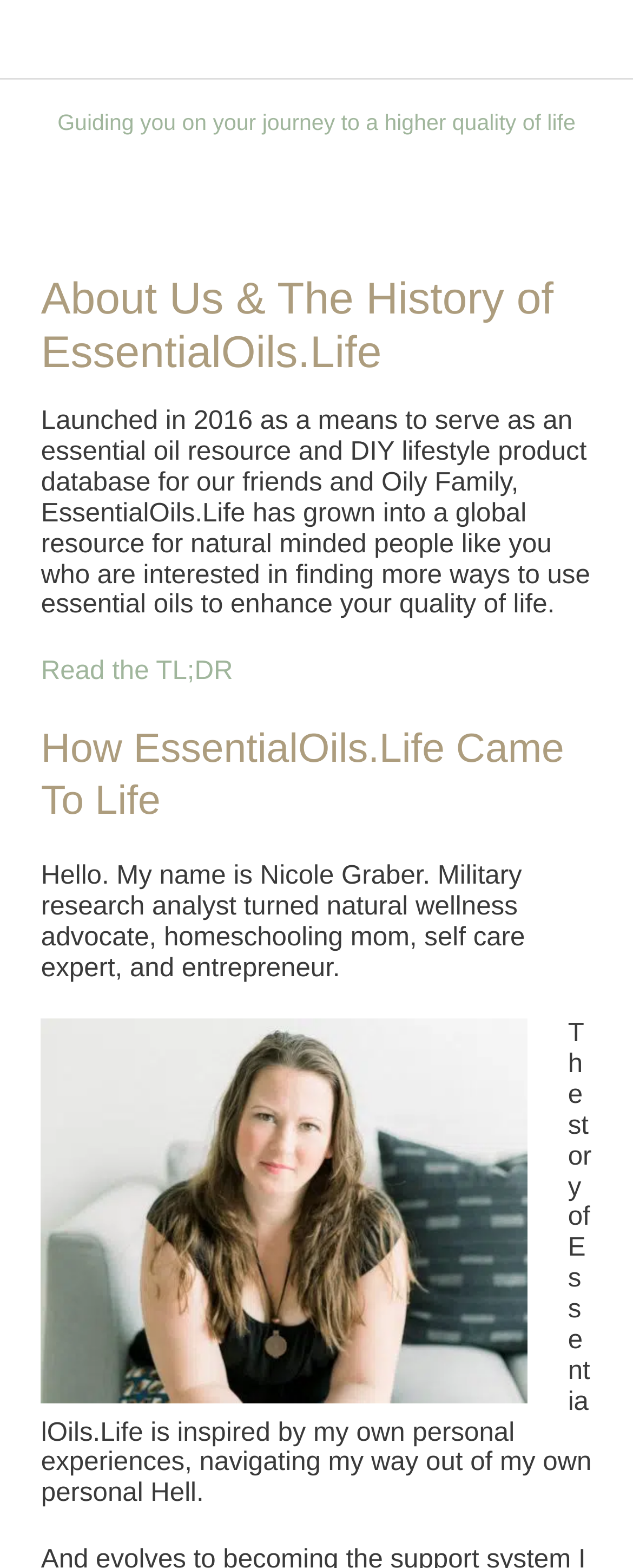Determine the bounding box for the described HTML element: "Read the TL;DR". Ensure the coordinates are four float numbers between 0 and 1 in the format [left, top, right, bottom].

[0.065, 0.419, 0.368, 0.437]